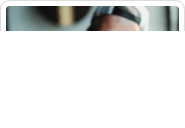Generate a complete and detailed caption for the image.

This image features a close-up of a hand holding a portable CPAP machine, emphasizing its compact design and practicality. The device appears to be designed for ease of use and travel, showcasing an innovative solution for individuals requiring assistance with sleep apnea. The context suggests that it is part of a promotion, likely highlighting a sale or offer, branded as "Only $299 take away a Mini Portable CPAP APAP machine." This promotion may appeal to those seeking affordable options for managing their health conditions while on the go.